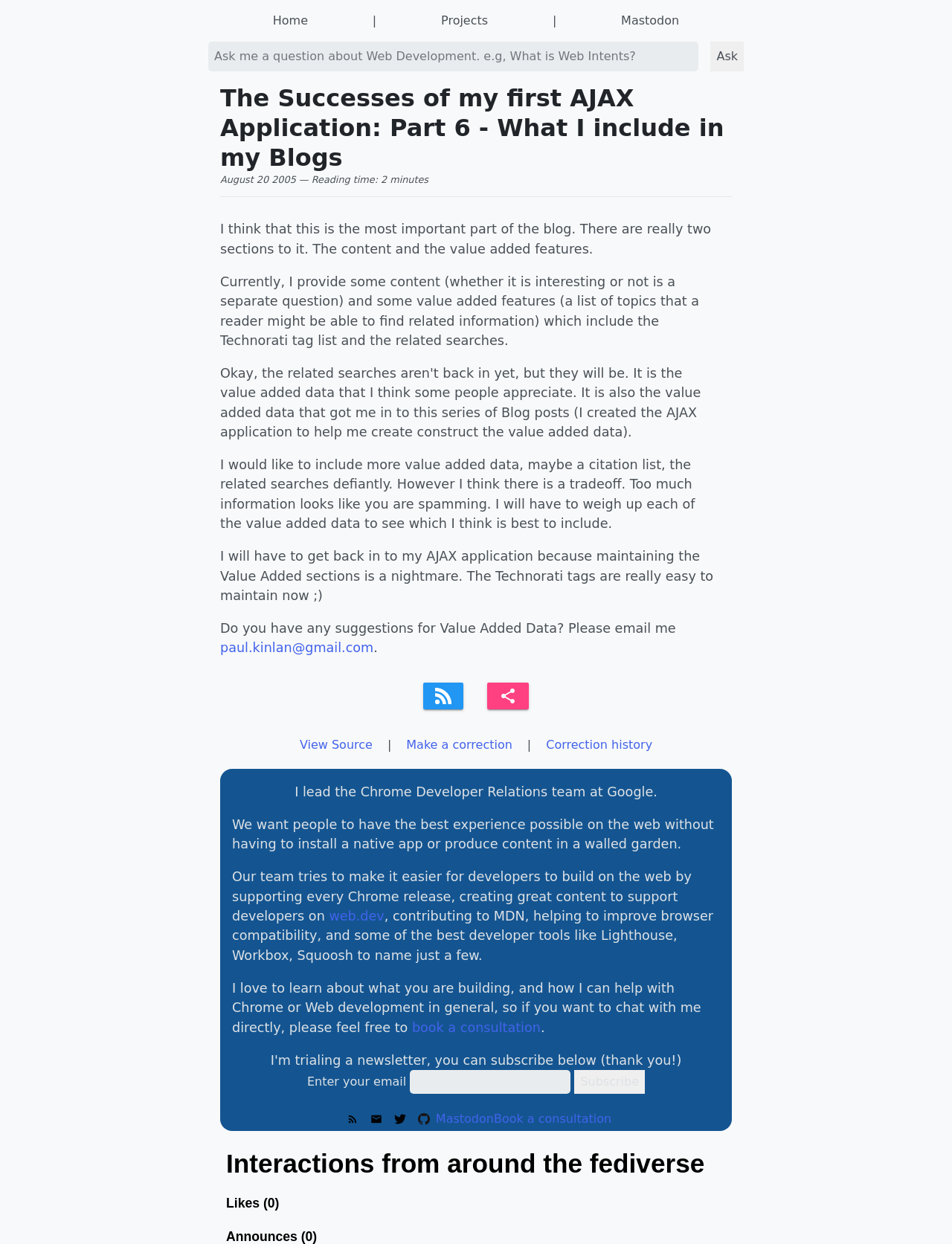Determine the bounding box for the UI element as described: "parent_node: Enter your email value="Subscribe"". The coordinates should be represented as four float numbers between 0 and 1, formatted as [left, top, right, bottom].

[0.603, 0.86, 0.677, 0.879]